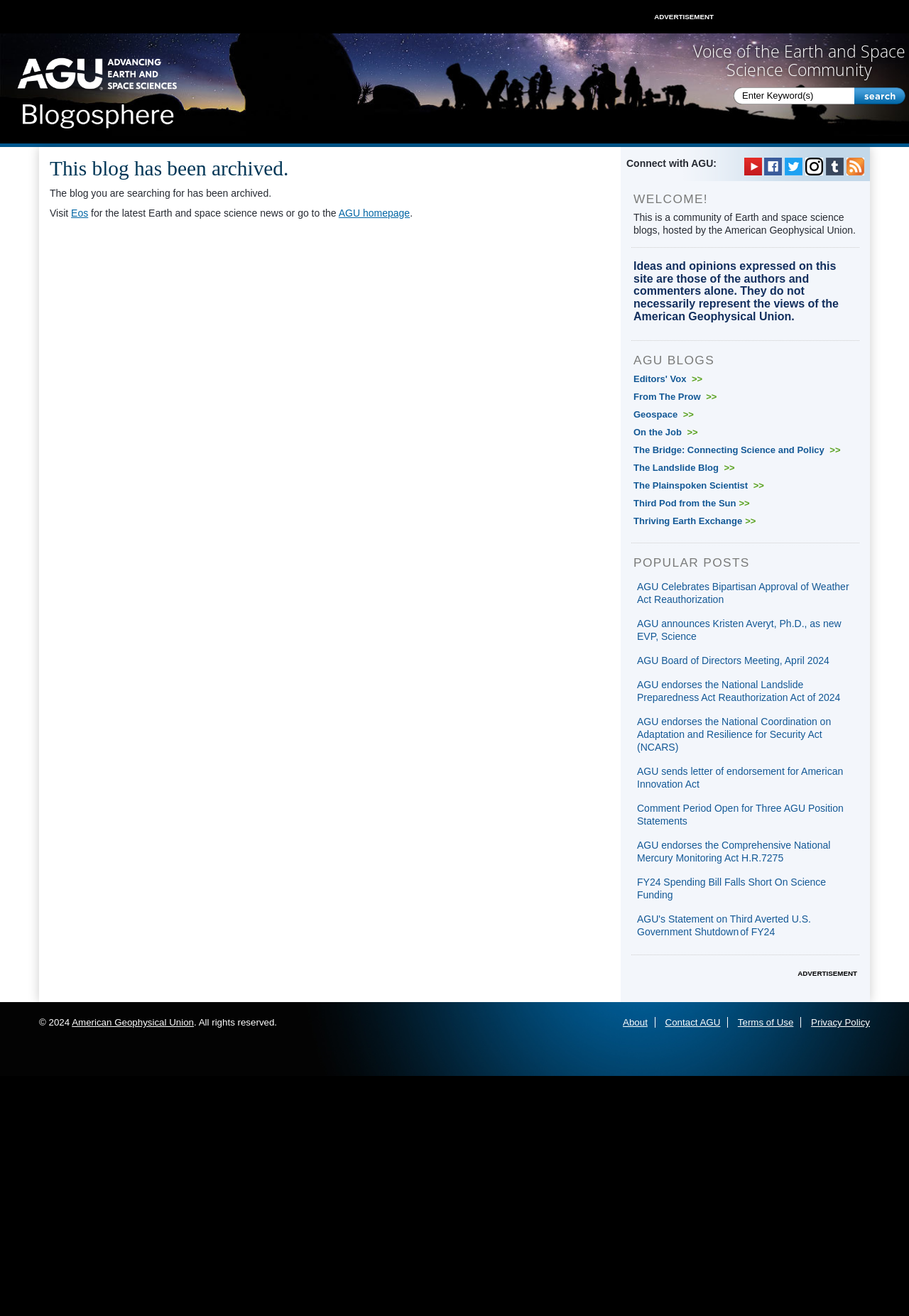Identify the bounding box for the element characterized by the following description: "Editors' Vox >>".

[0.697, 0.332, 0.773, 0.341]